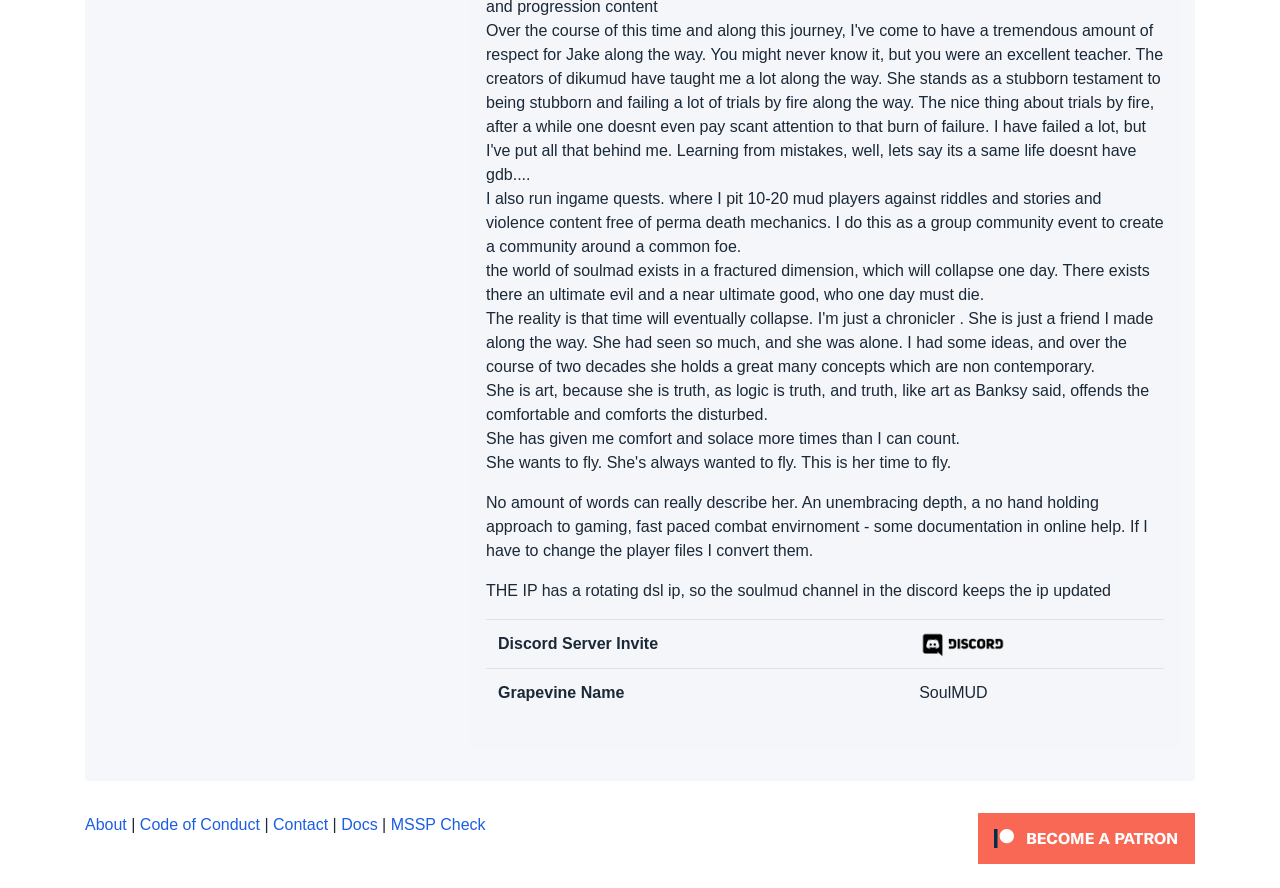Based on the image, give a detailed response to the question: What is the theme of the game?

I inferred the answer by reading the descriptions of the game, which mention a fractured dimension, ultimate evil, and ultimate good, suggesting a fantasy theme.